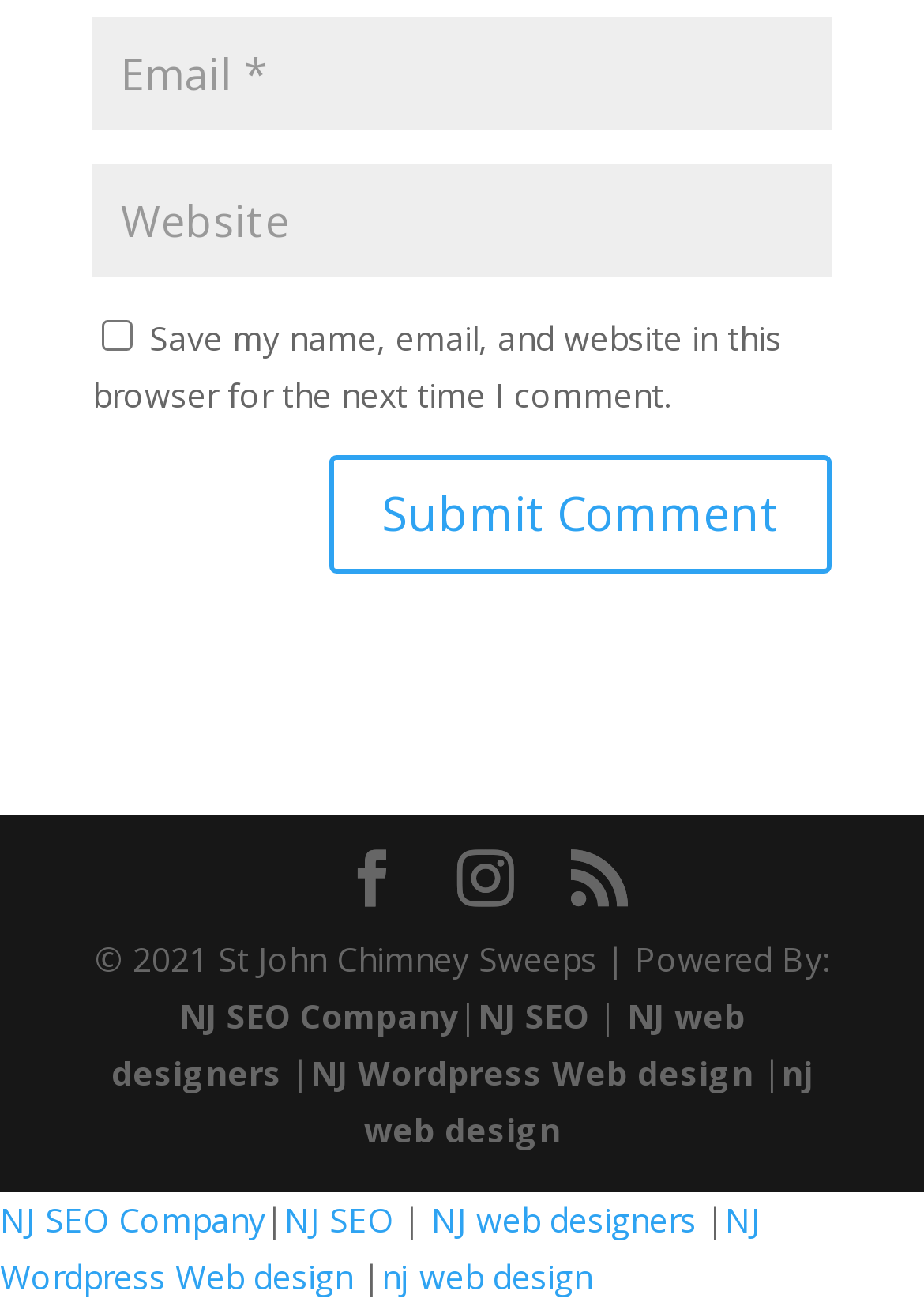Could you provide the bounding box coordinates for the portion of the screen to click to complete this instruction: "Enter email address"?

[0.1, 0.012, 0.9, 0.1]